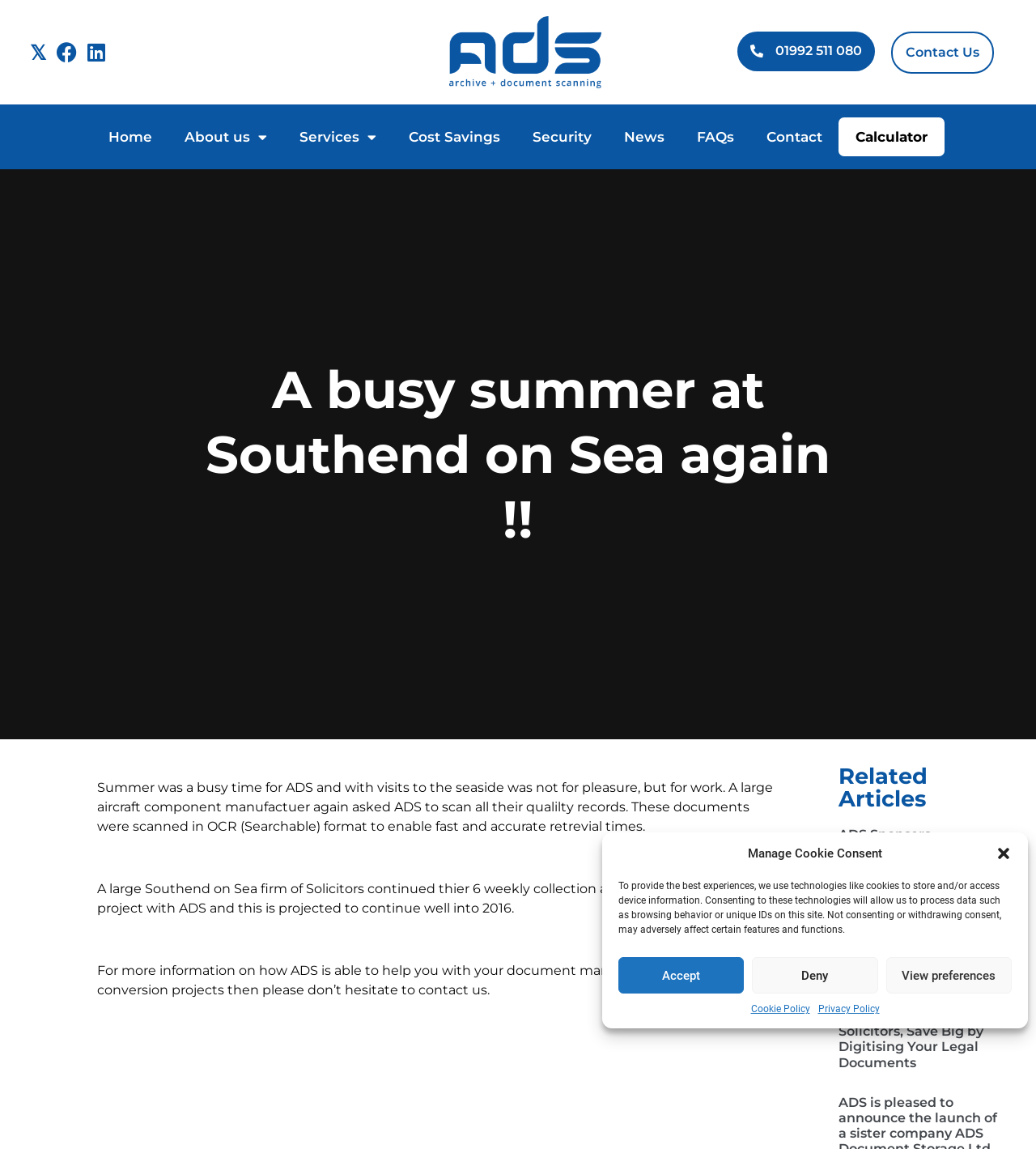Based on the visual content of the image, answer the question thoroughly: What is the format of the scanned documents?

I found the format of the scanned documents by reading the text, which mentions that the documents were scanned in OCR (Searchable) format to enable fast and accurate retrieval times.